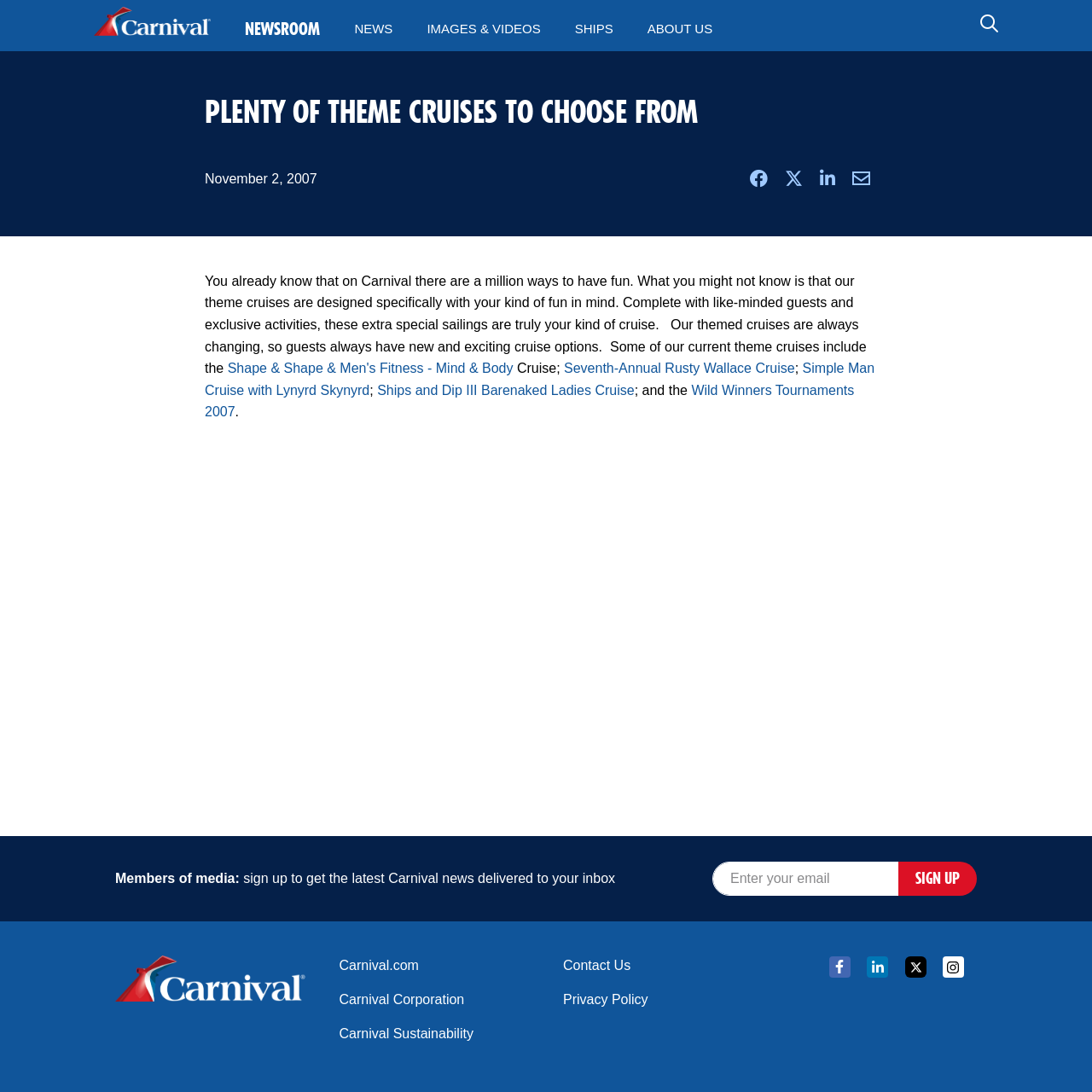Respond with a single word or phrase for the following question: 
What is the purpose of the theme cruises?

Designed for specific fun